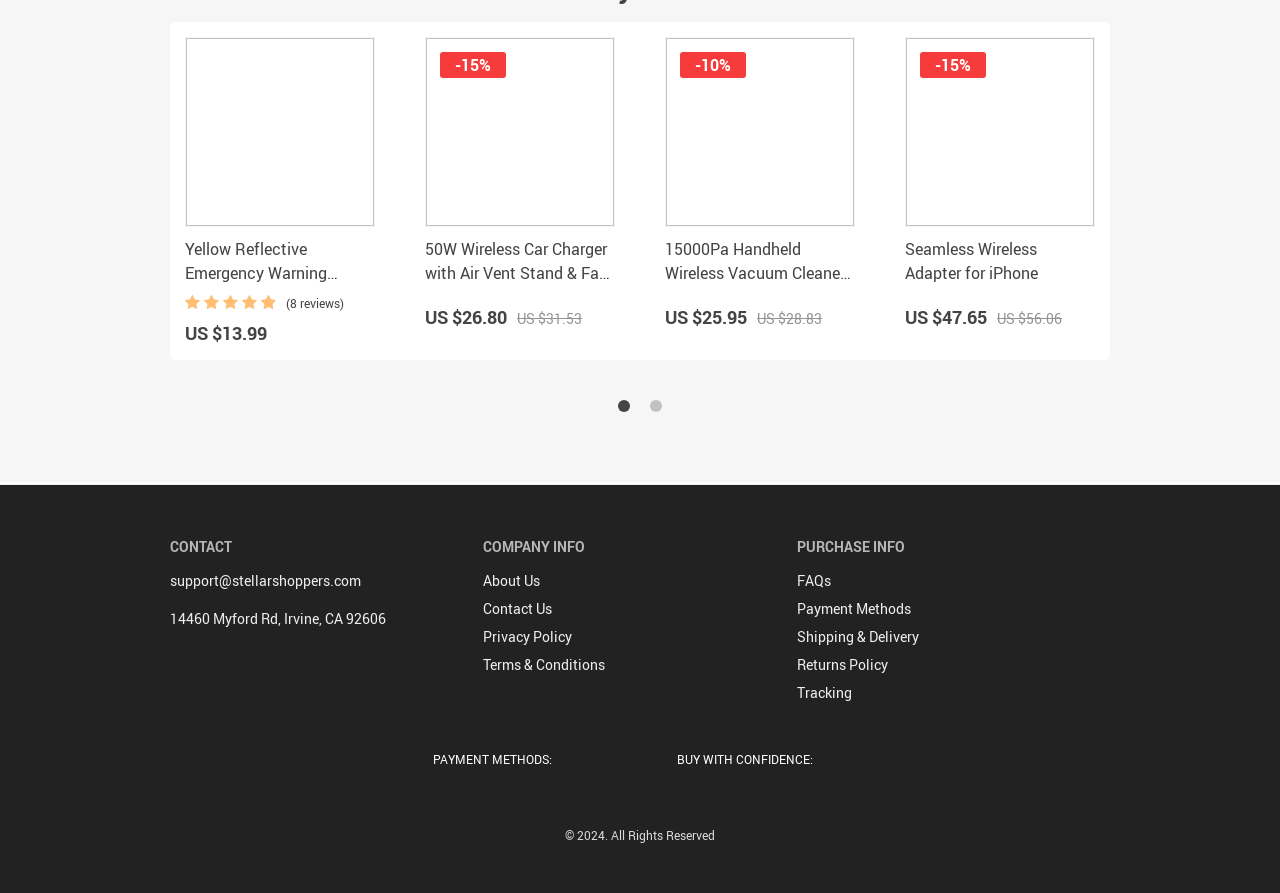What is the price of the Yellow Reflective Emergency Warning Sticker?
Please give a detailed and elaborate answer to the question.

I found the price of the Yellow Reflective Emergency Warning Sticker by looking at the text next to the product image and description, which says 'US $13.99'.